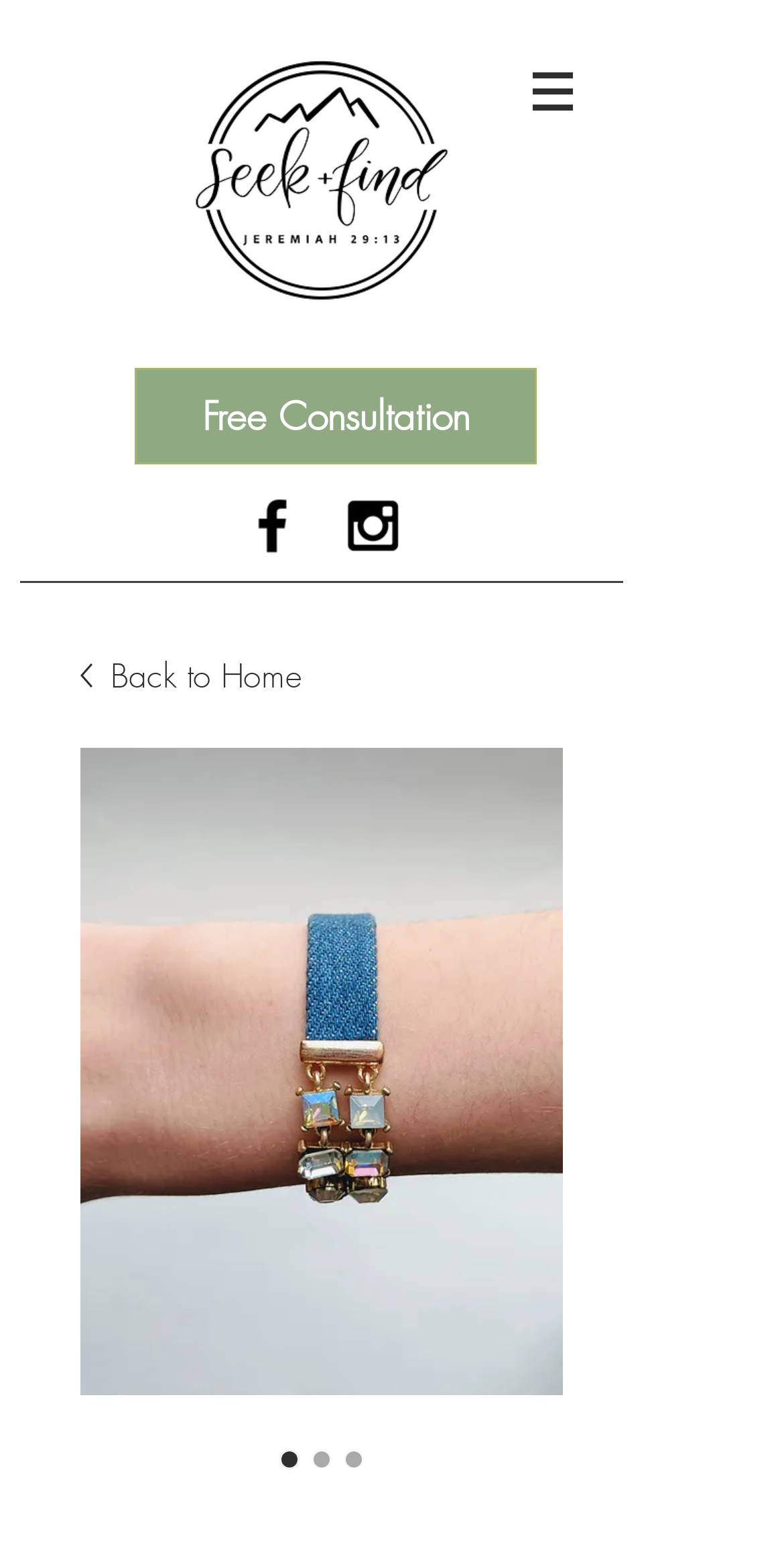How many options are there for the Jean Stud Bracelet?
Please respond to the question with as much detail as possible.

I examined the radio buttons with the label 'Jean Stud Bracelet' and found that there are three options available.